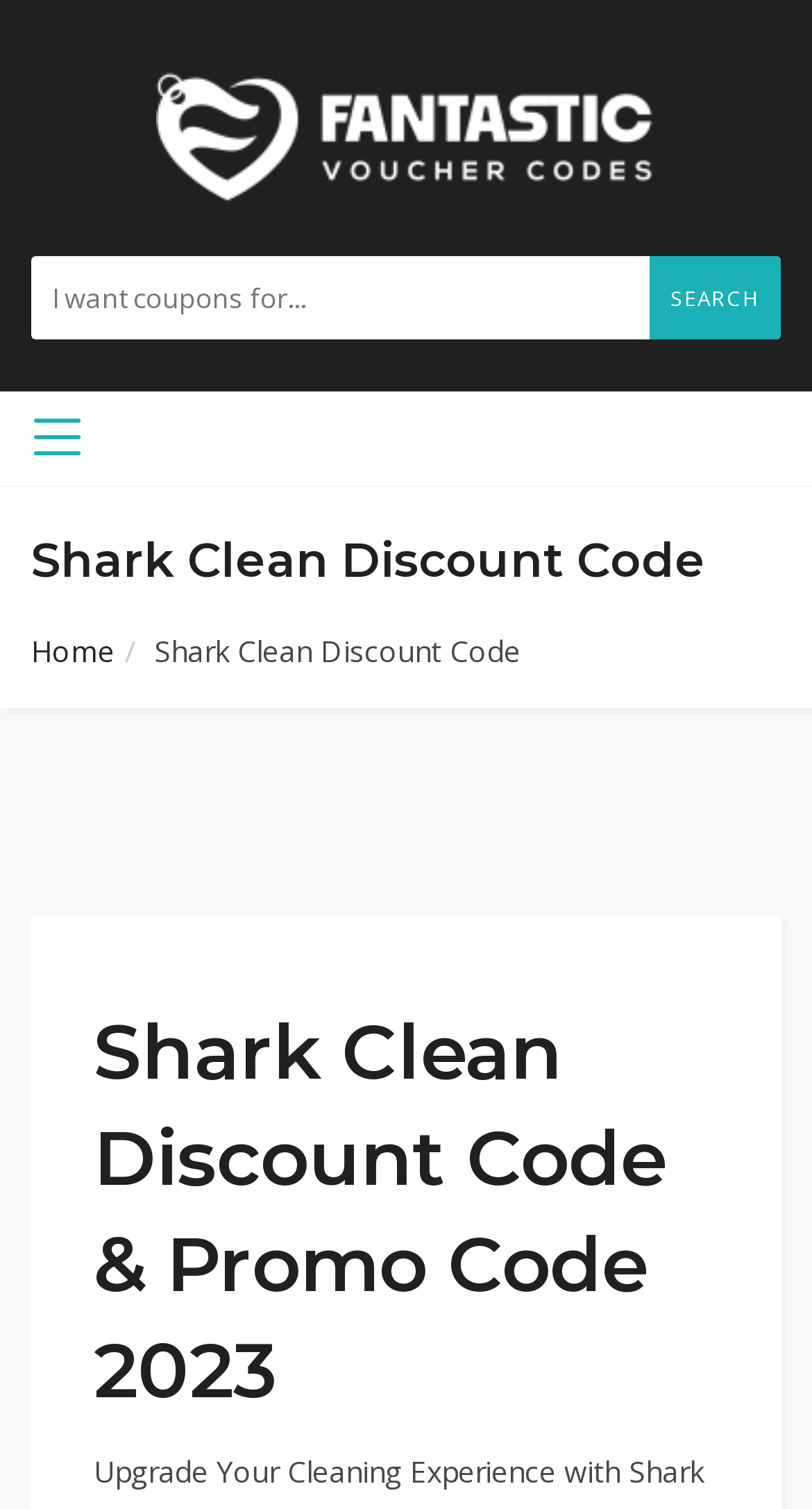Use a single word or phrase to answer this question: 
How many sections are on the webpage?

2